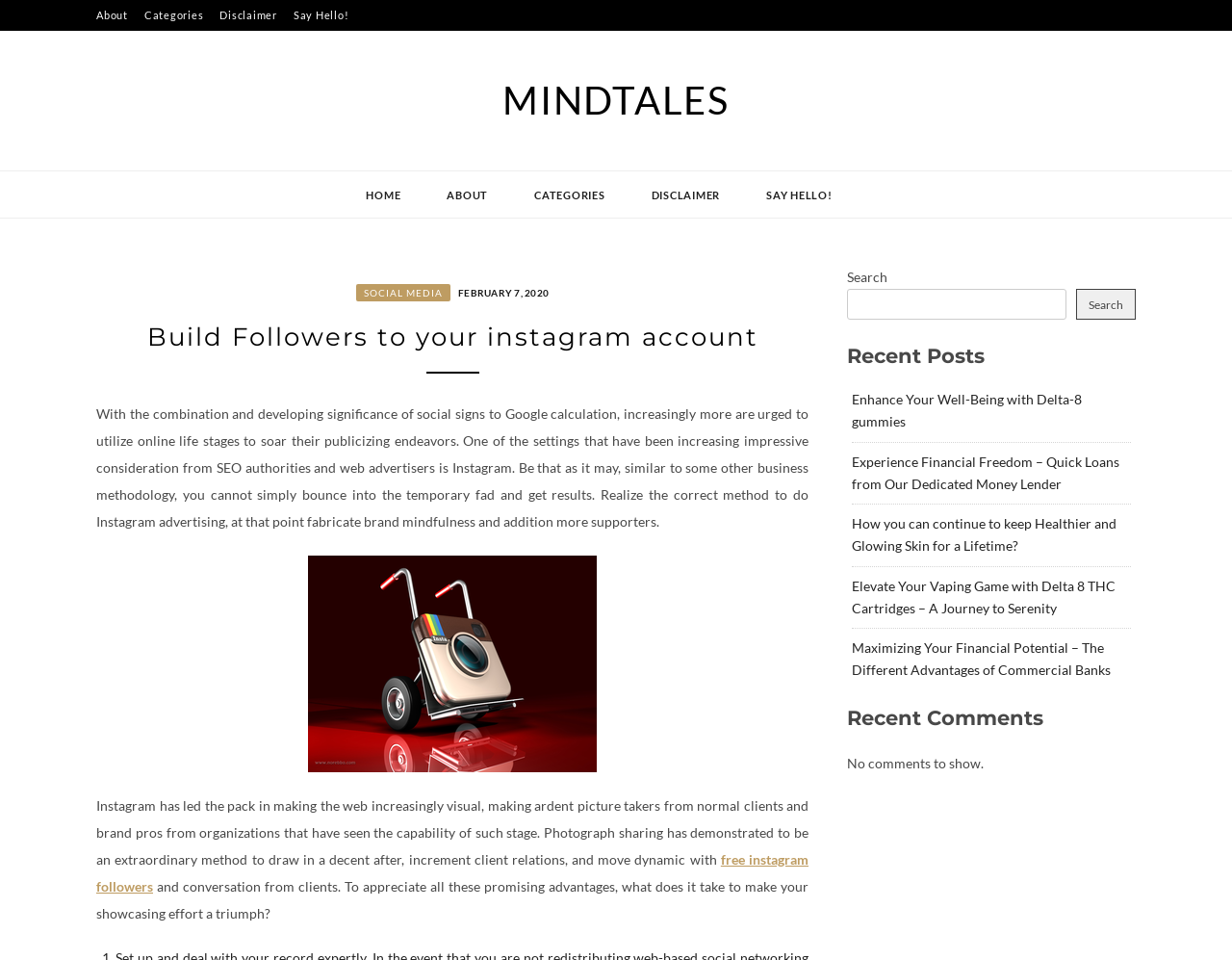Utilize the details in the image to thoroughly answer the following question: What is the main topic of this webpage?

Based on the webpage content, the main topic is about building followers on Instagram, and the webpage provides information on how to do Instagram advertising and increase brand awareness.